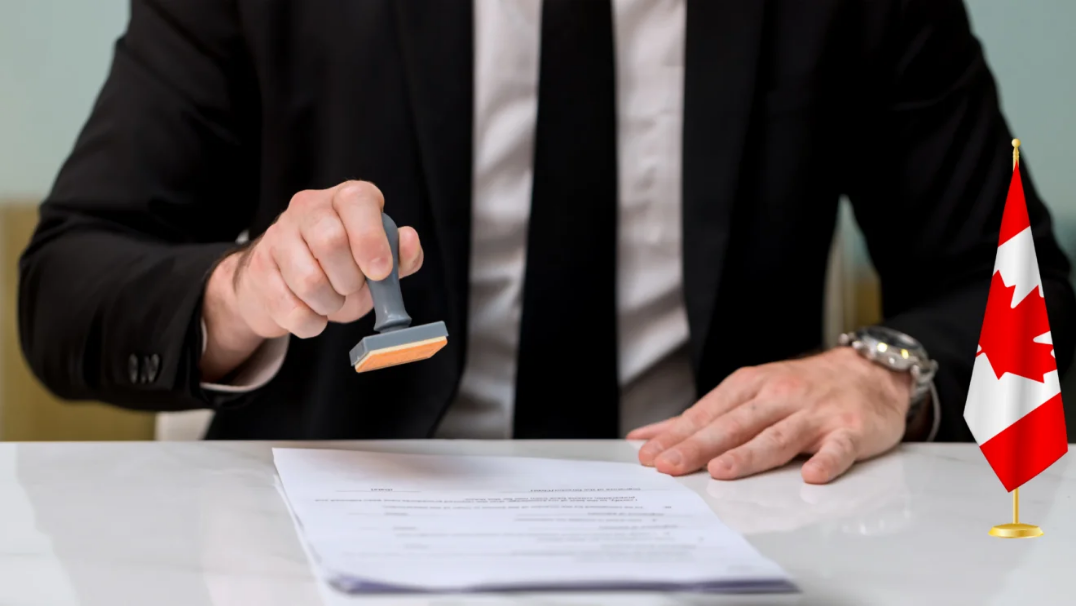Explain in detail what you see in the image.

In a formal setting, a man dressed in a black suit is seen stamping a document with a gray ink stamp, indicating an important bureaucratic process. The focus is on his poised hand applying the stamp to the papers laid out on a polished table, signifying official approval or authentication—perhaps related to business endeavors or immigration procedures under the Canadian Start-Up Visa program. On the right of the image, a small Canadian flag stands proudly, symbolizing the country that the program is associated with, reinforcing the context of entrepreneurship and opportunity in Canada. The scene conveys a sense of professionalism and the procedural nature of business planning, crucial for success in new ventures.